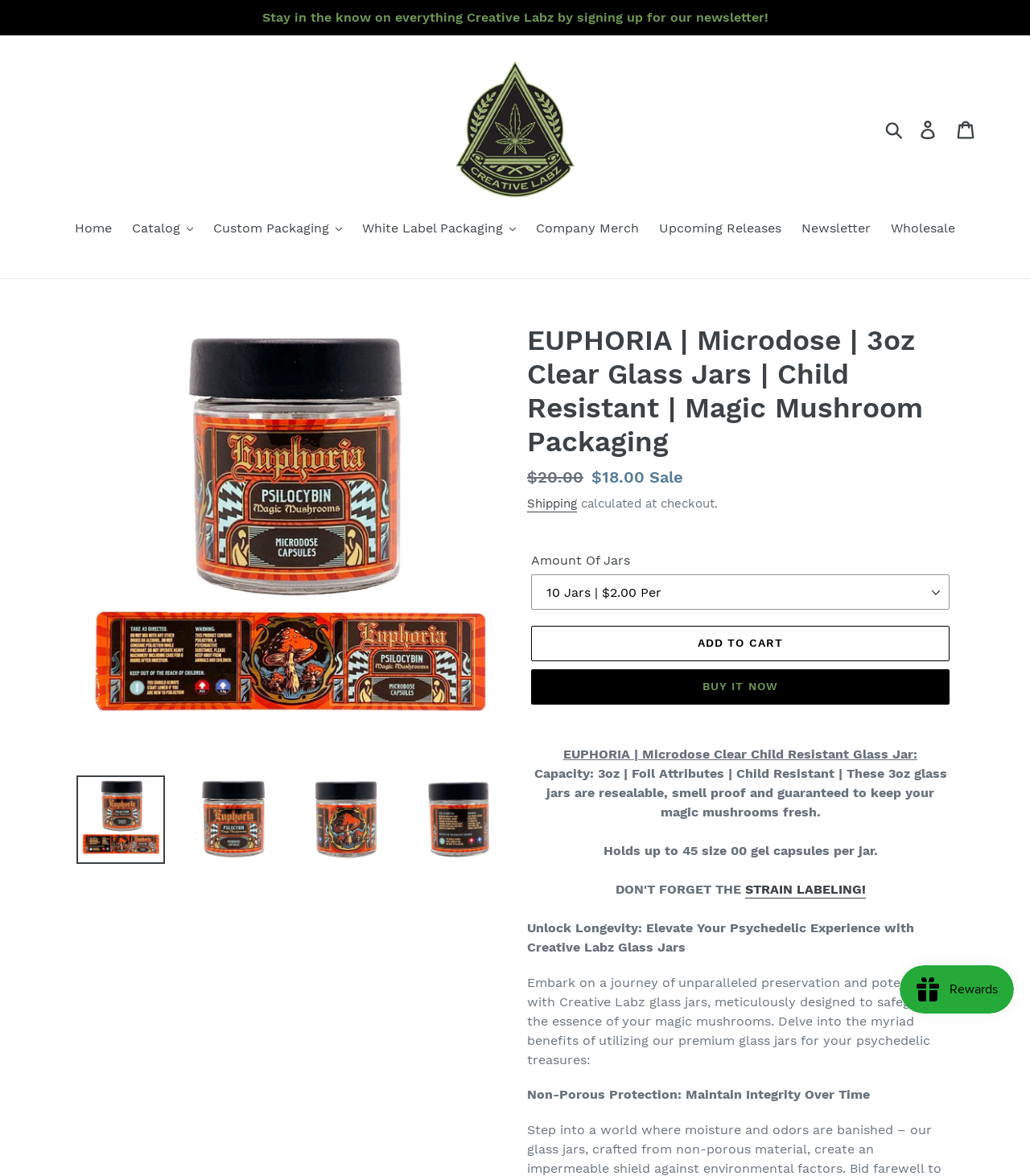Locate the coordinates of the bounding box for the clickable region that fulfills this instruction: "Visit Sweet Pea page".

None